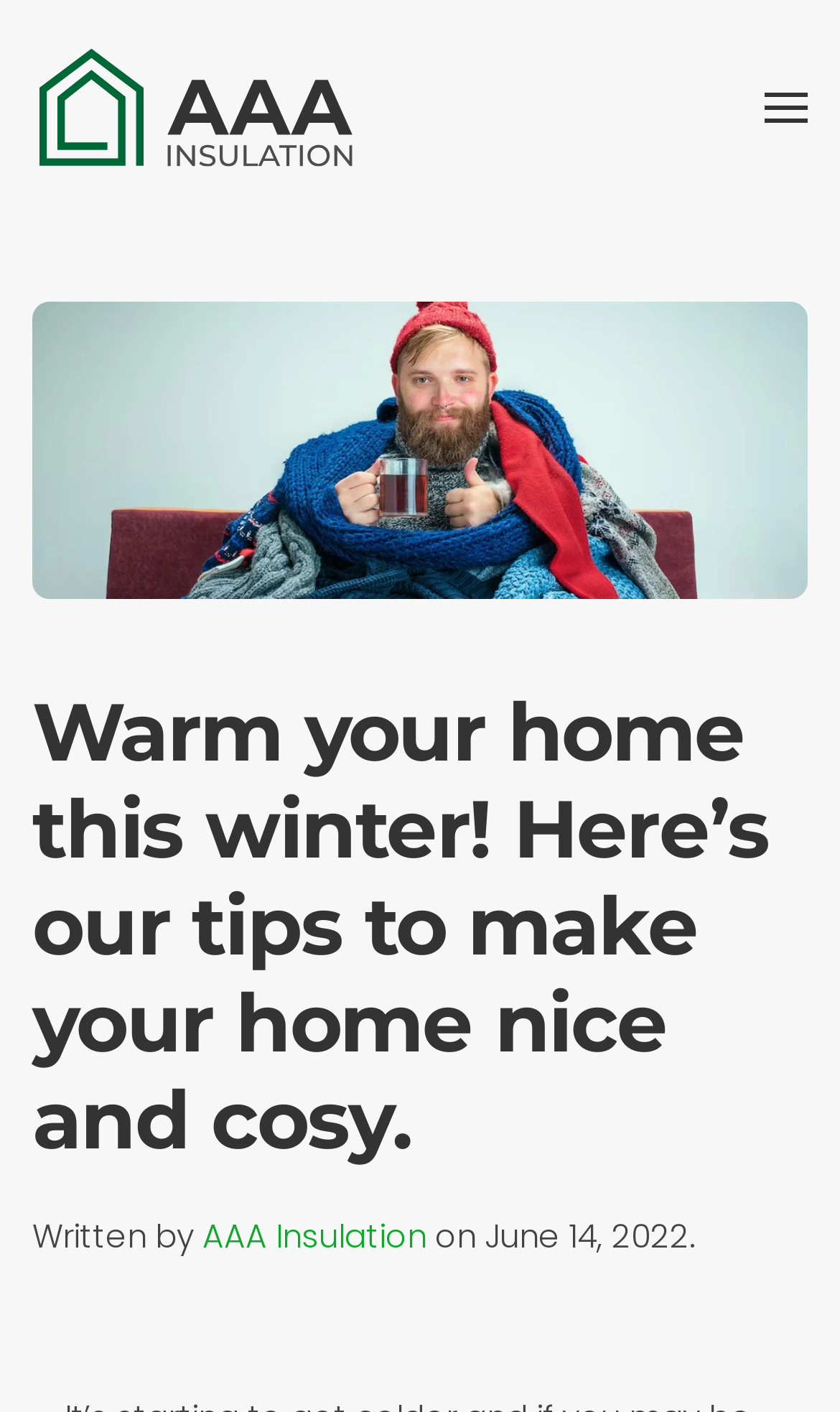When was the article published?
Could you please answer the question thoroughly and with as much detail as possible?

The publication date of the article can be found by looking at the time element, which contains the text 'June 14, 2022', indicating that the article was published on this date.